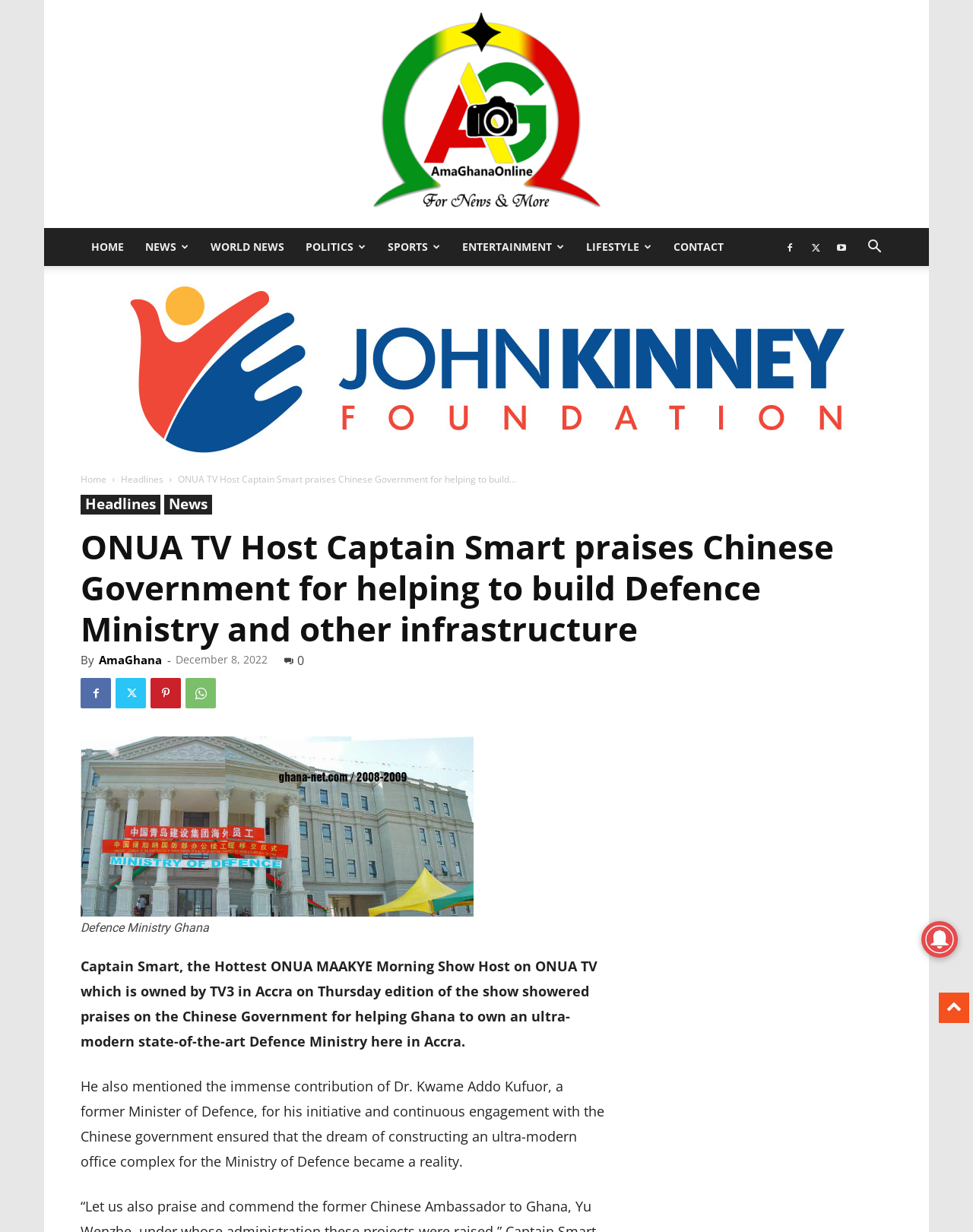Identify the bounding box coordinates for the UI element described as: "parent_node: Defence Ministry Ghana". The coordinates should be provided as four floats between 0 and 1: [left, top, right, bottom].

[0.083, 0.598, 0.627, 0.744]